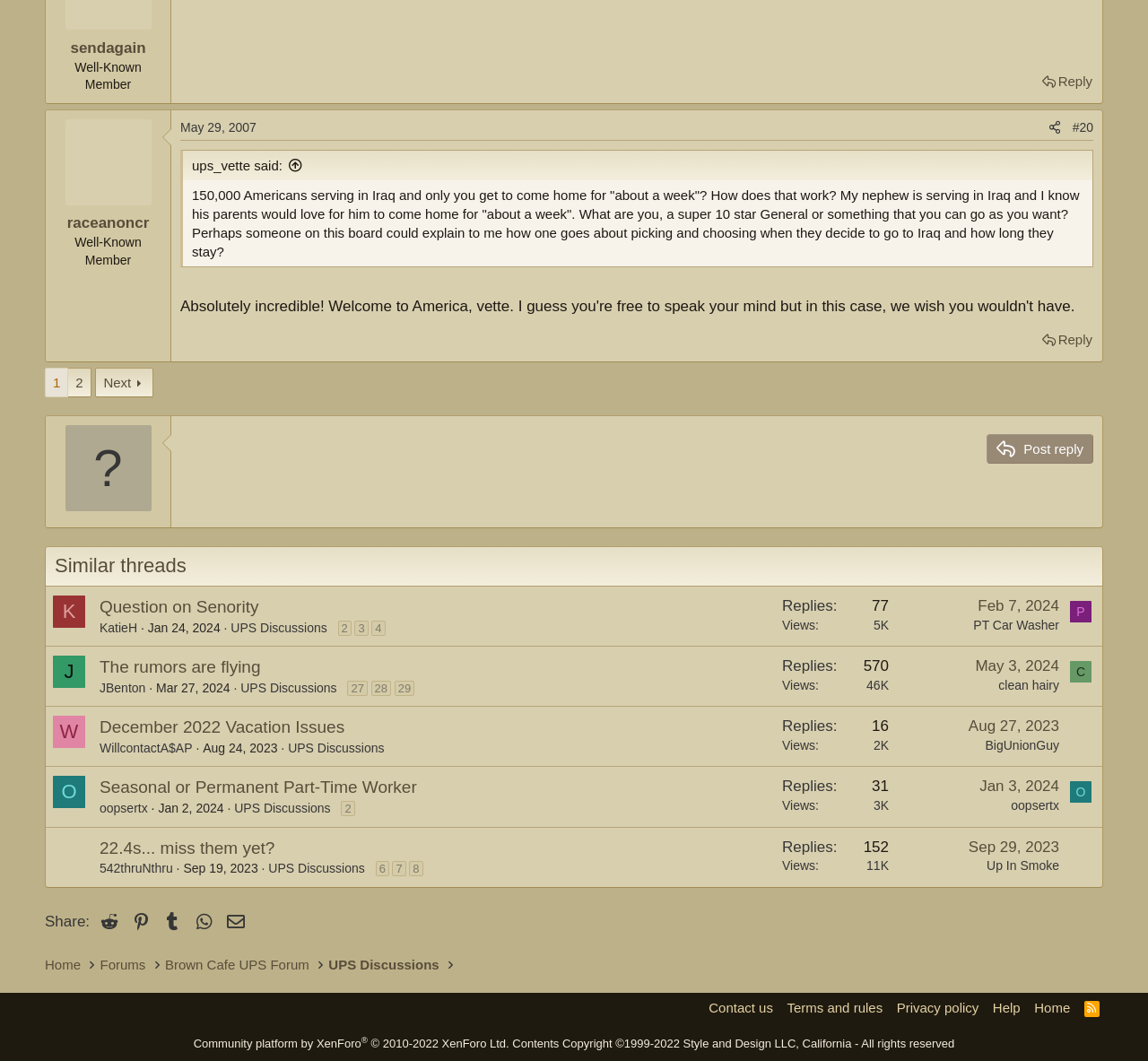Based on the element description raceanoncr, identify the bounding box of the UI element in the given webpage screenshot. The coordinates should be in the format (top-left x, top-left y, bottom-right x, bottom-right y) and must be between 0 and 1.

[0.058, 0.202, 0.13, 0.218]